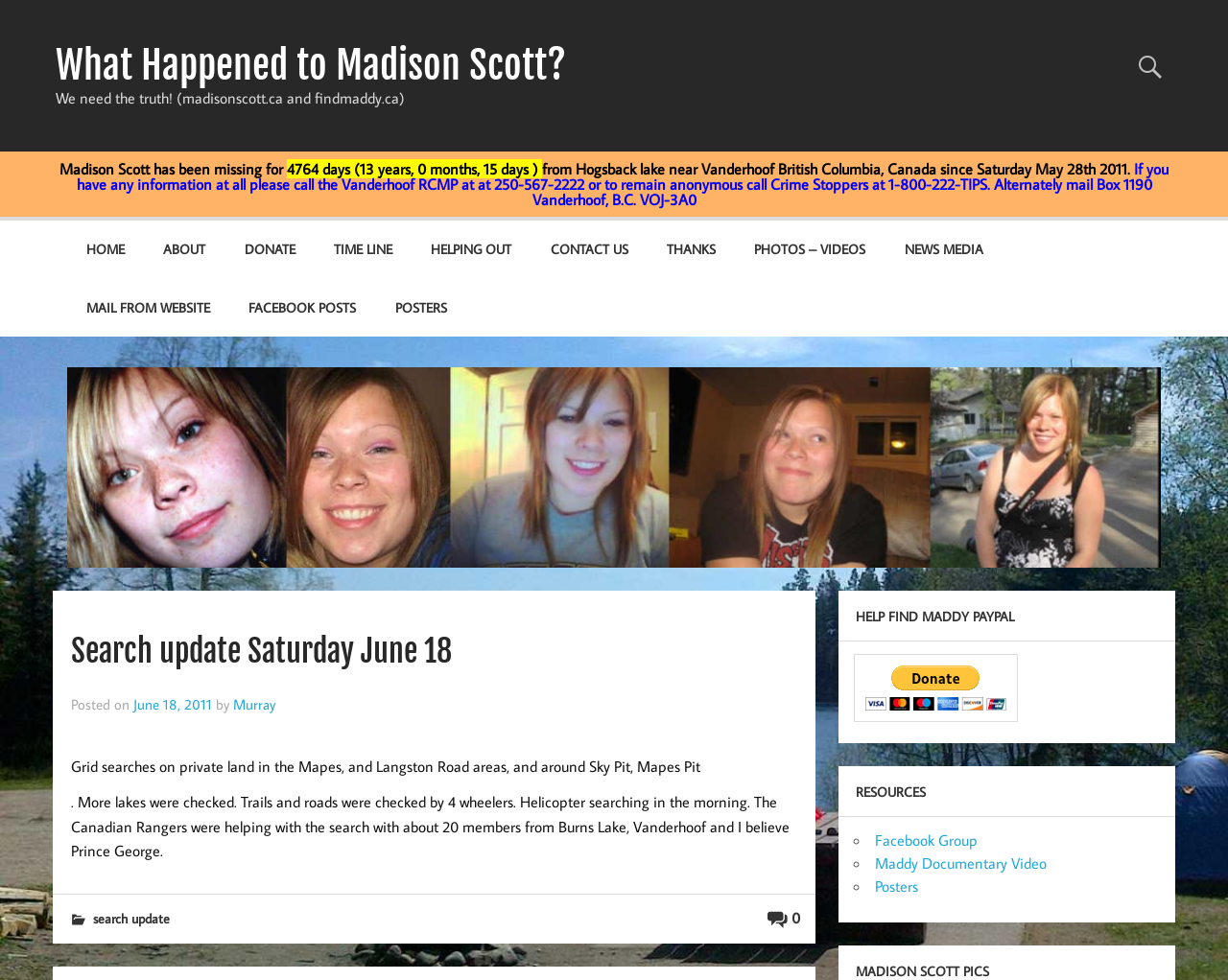Write an elaborate caption that captures the essence of the webpage.

The webpage is dedicated to finding Madison Scott, a missing person who has been gone for 13 years. At the top, there is a prominent link to "What Happened to Madison Scott?" and a static text stating "We need the truth!" with two website URLs. Below this, there is a heading that provides detailed information about Madison's disappearance, including the date, location, and contact information for the RCMP and Crime Stoppers.

To the right of this heading, there is a row of links to different sections of the website, including "HOME", "ABOUT", "DONATE", and others. Below this row, there is a large article section that appears to be a blog post or news update. The post is titled "Search update Saturday June 18" and includes a heading, a posted date, and an author's name. The content of the post describes search efforts for Madison, including grid searches, lake checks, and helicopter searches.

To the right of the article, there is a section with a heading "HELP FIND MADDY PAYPAL" and a PayPal button. Below this, there is a "RESOURCES" section with a list of links to related resources, including a Facebook group, a documentary video, and posters.

At the very top of the page, there is a repeated link to "What Happened to Madison Scott?" with an associated image. There are also several other links and buttons scattered throughout the page, including a "NEWS MEDIA" link, a "PHOTOS – VIDEOS" link, and a "CONTACT US" link.